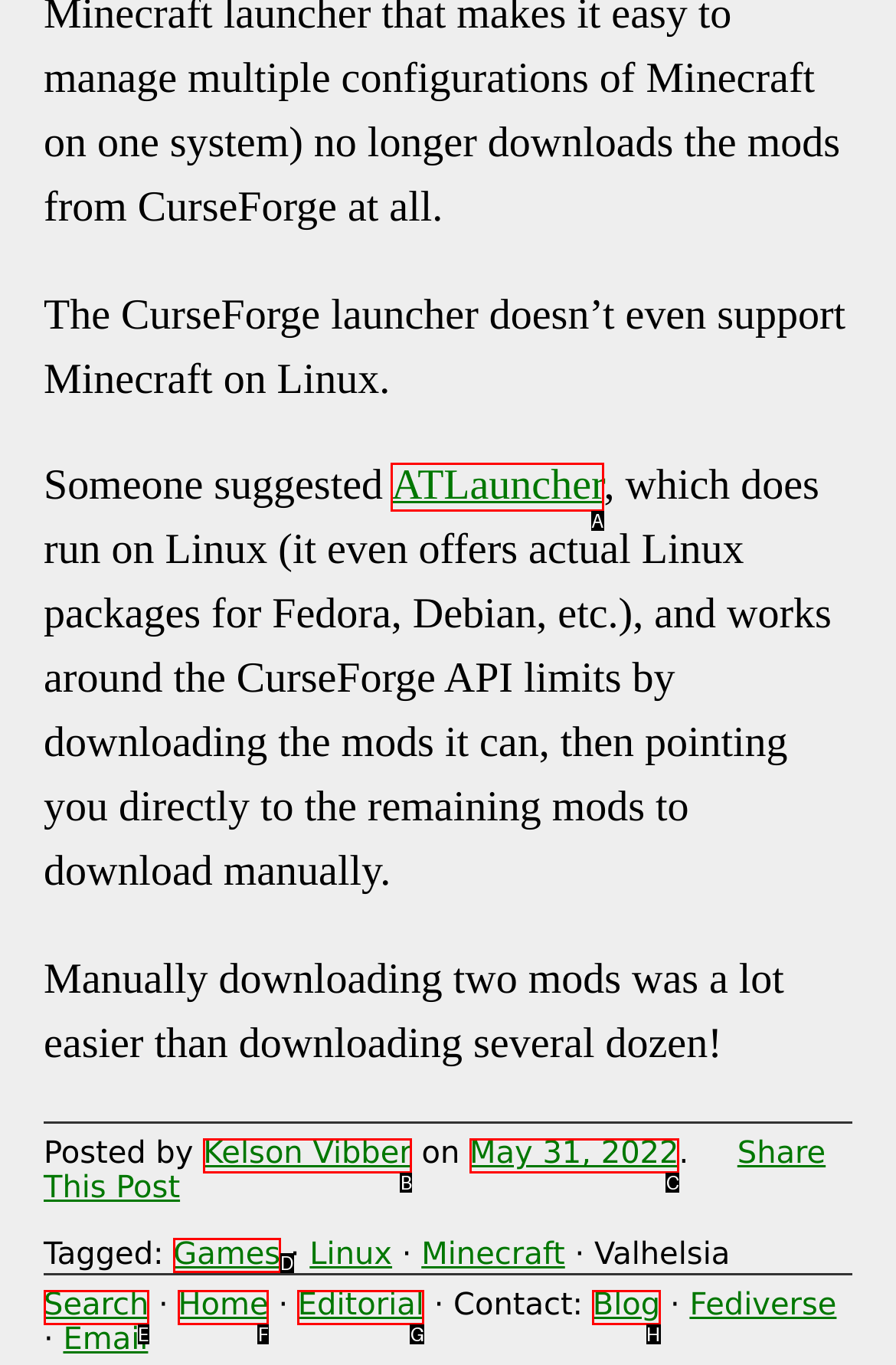Which HTML element fits the description: Home? Respond with the letter of the appropriate option directly.

F